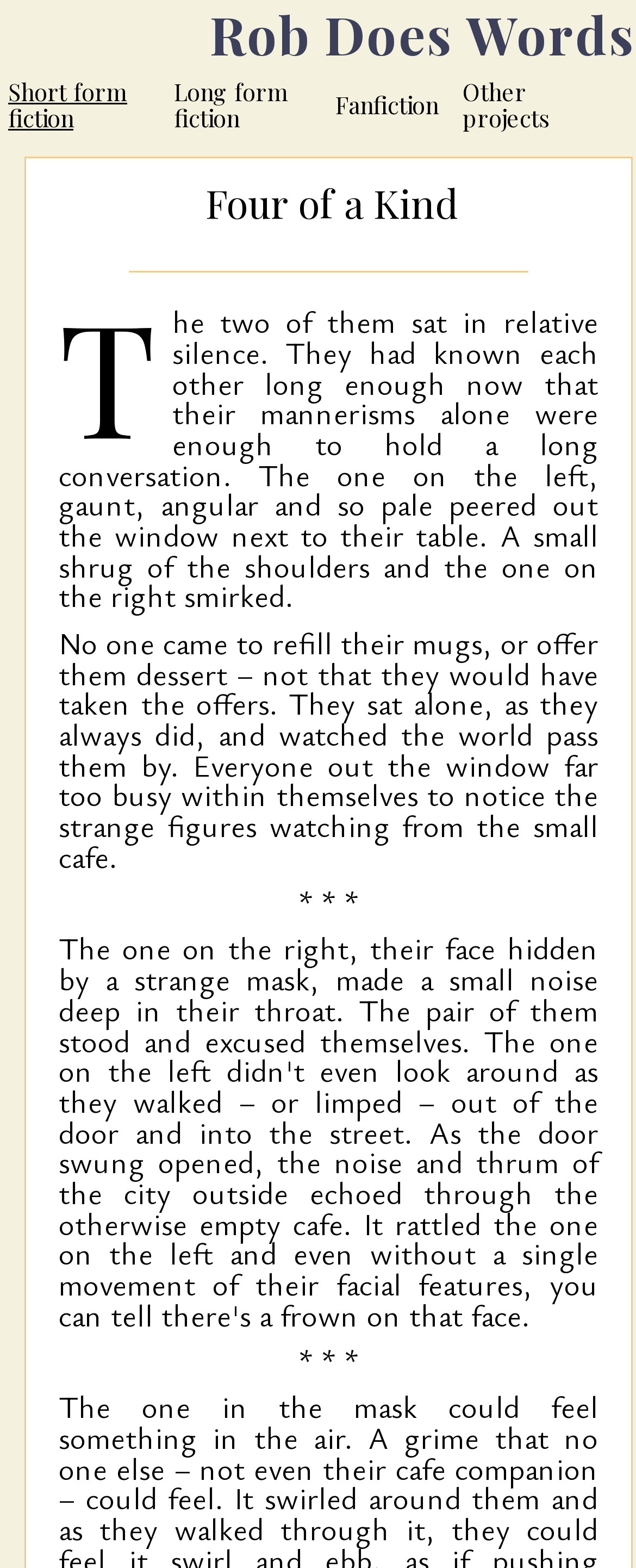Please answer the following question using a single word or phrase: 
What is the name of the author?

Rob